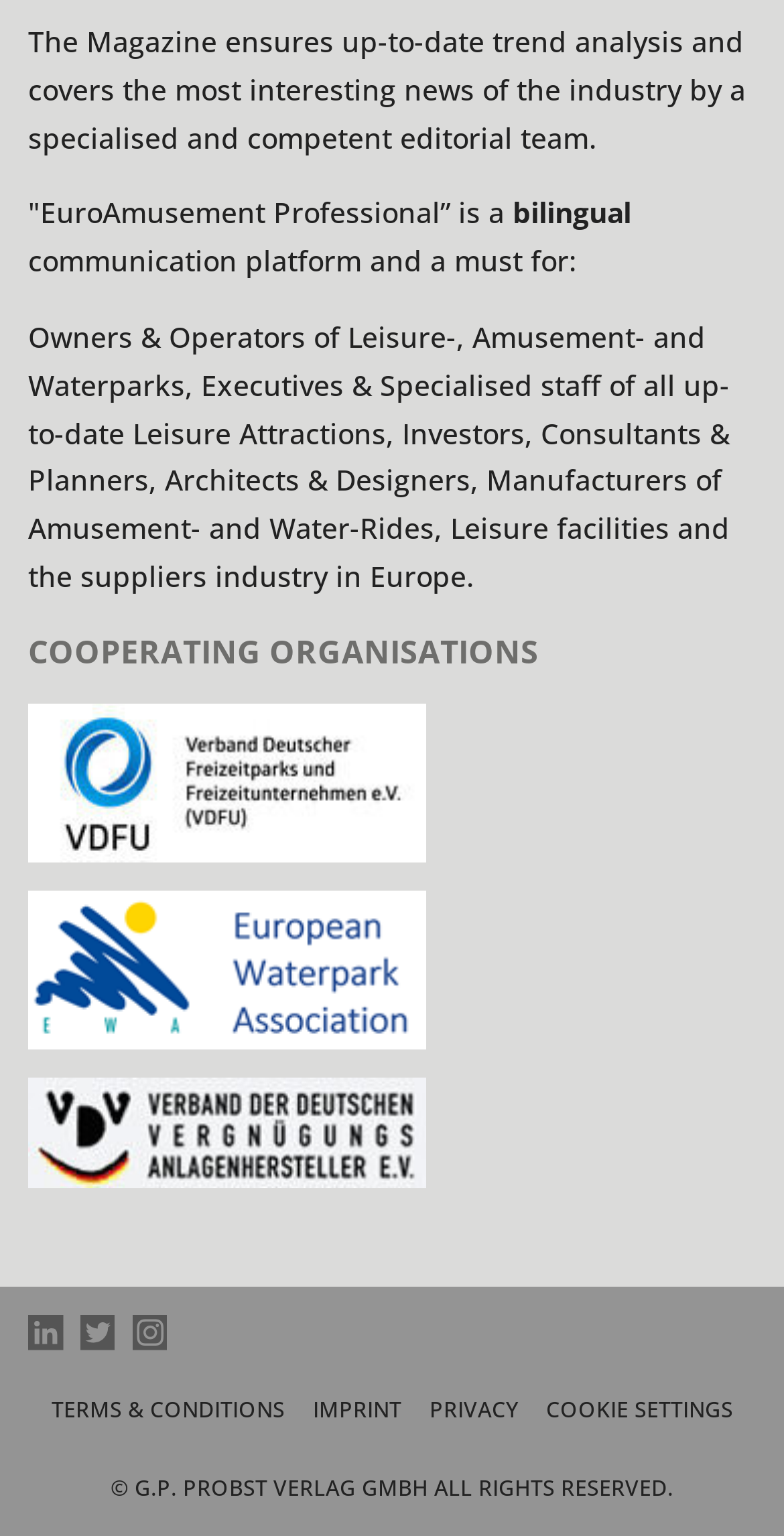Identify the bounding box coordinates for the element that needs to be clicked to fulfill this instruction: "go to Twitter". Provide the coordinates in the format of four float numbers between 0 and 1: [left, top, right, bottom].

[0.102, 0.857, 0.15, 0.88]